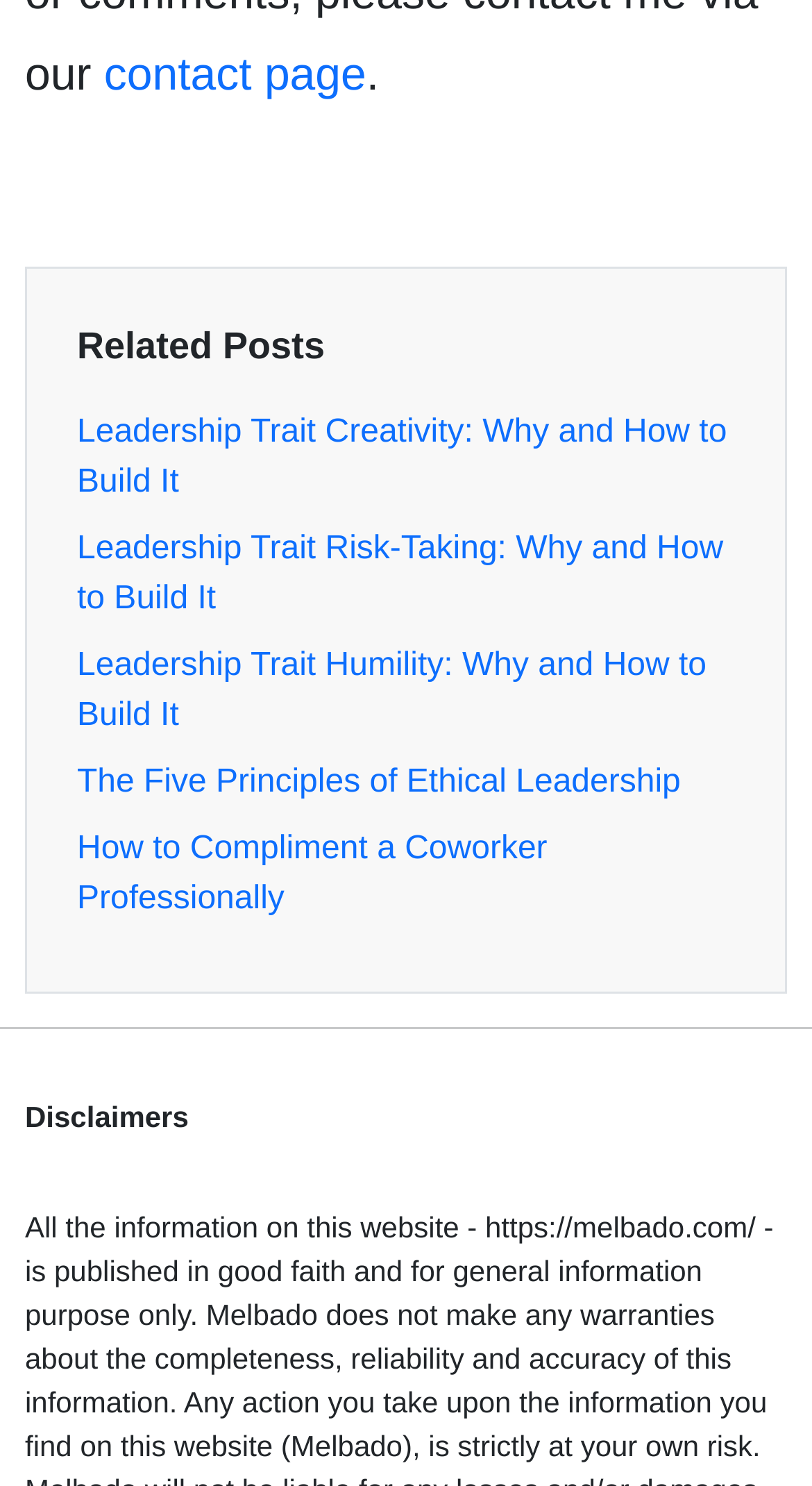Find the coordinates for the bounding box of the element with this description: "contact page".

[0.128, 0.033, 0.451, 0.068]